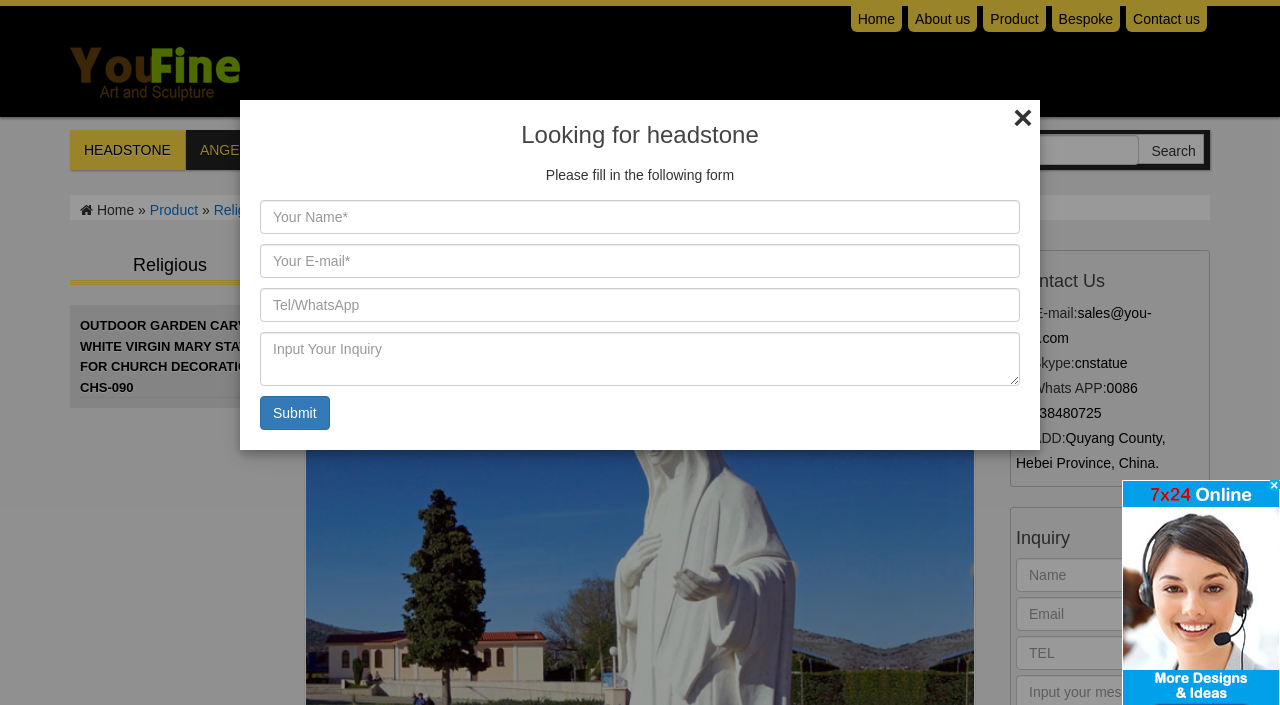Please locate the bounding box coordinates of the element that should be clicked to achieve the given instruction: "Search for a product".

[0.89, 0.191, 0.94, 0.237]